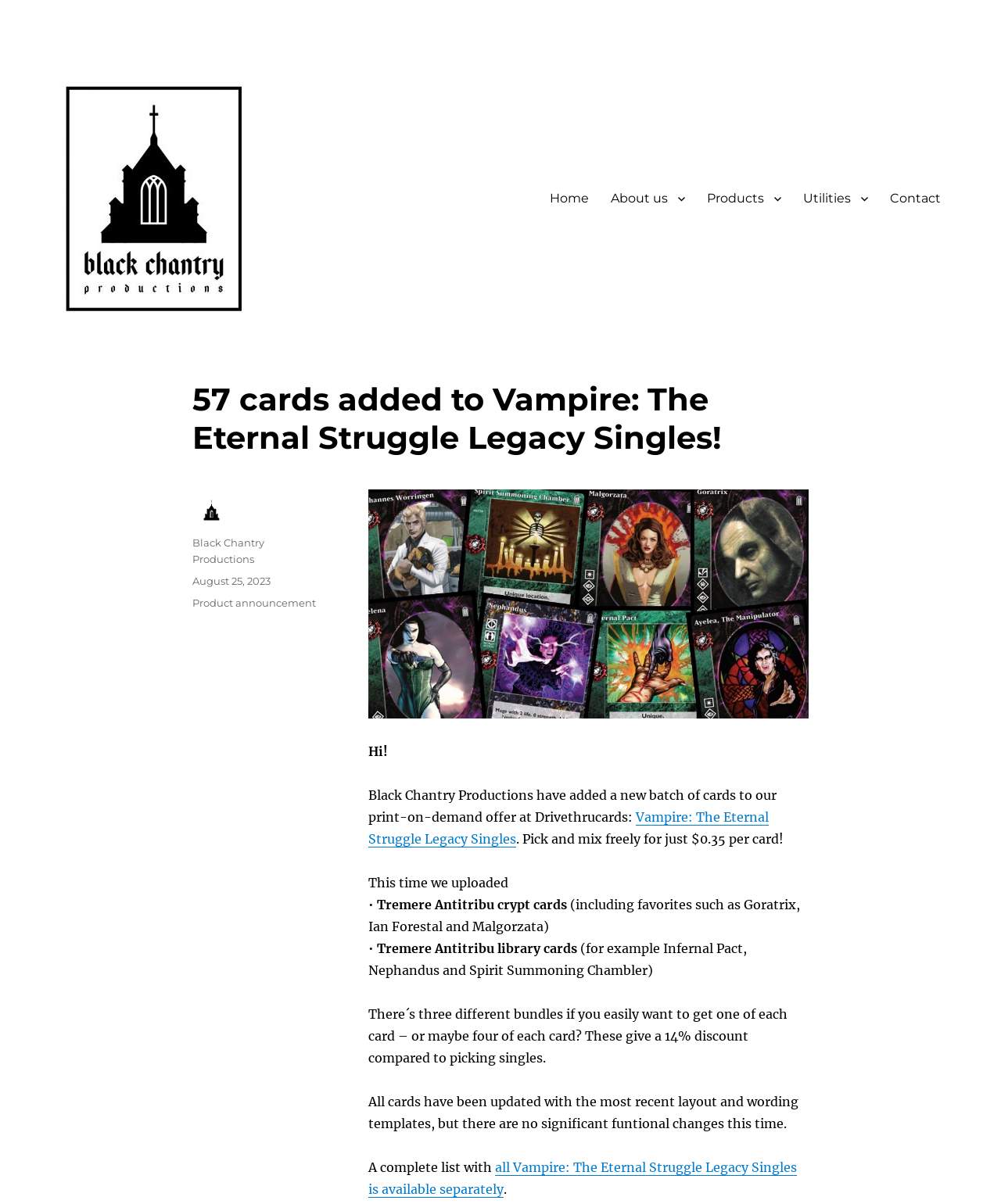Please identify the bounding box coordinates of the element on the webpage that should be clicked to follow this instruction: "Visit the 'About us' page". The bounding box coordinates should be given as four float numbers between 0 and 1, formatted as [left, top, right, bottom].

[0.599, 0.151, 0.695, 0.178]